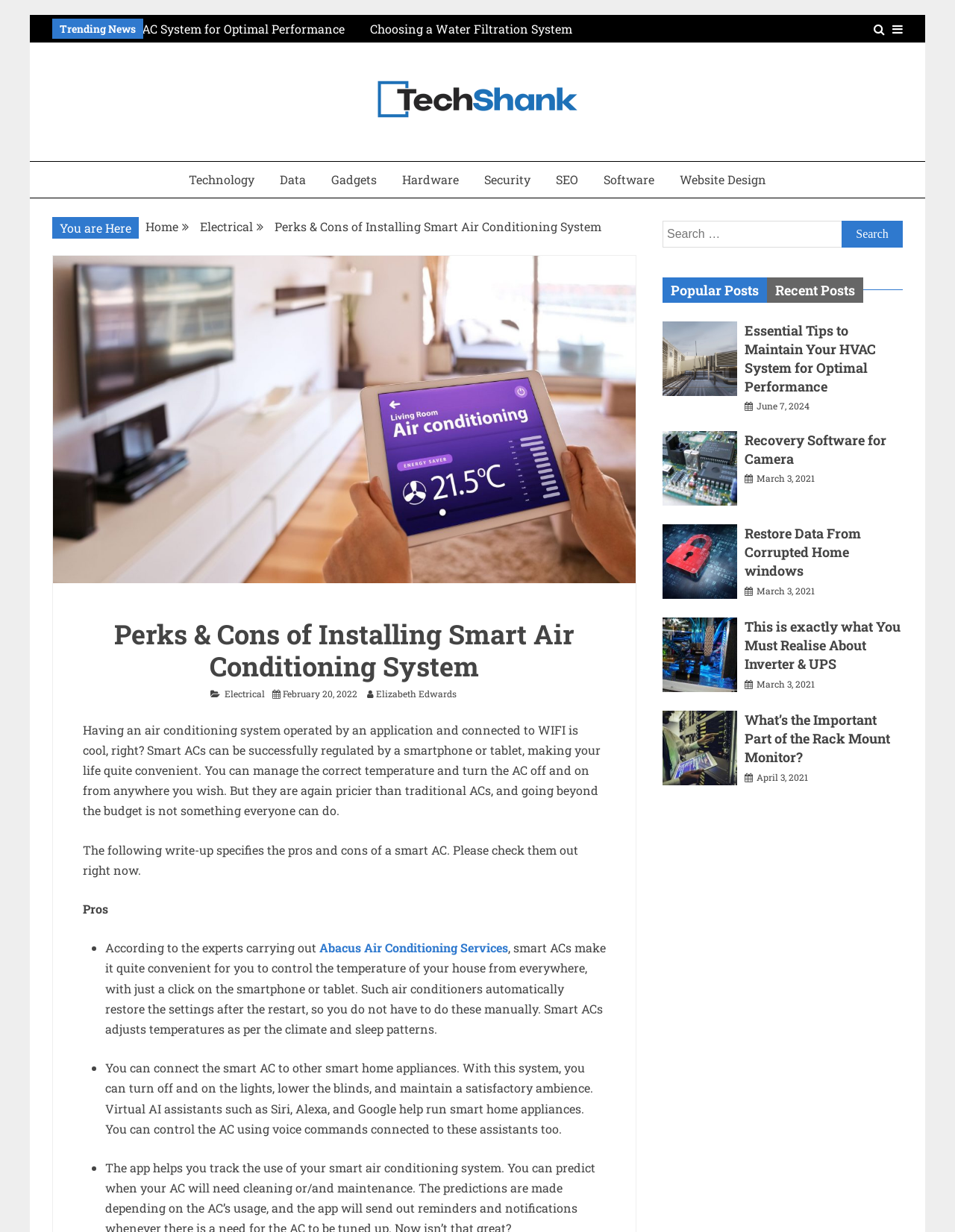Specify the bounding box coordinates of the area to click in order to execute this command: 'Check the 'Popular Posts' tab'. The coordinates should consist of four float numbers ranging from 0 to 1, and should be formatted as [left, top, right, bottom].

[0.694, 0.225, 0.803, 0.245]